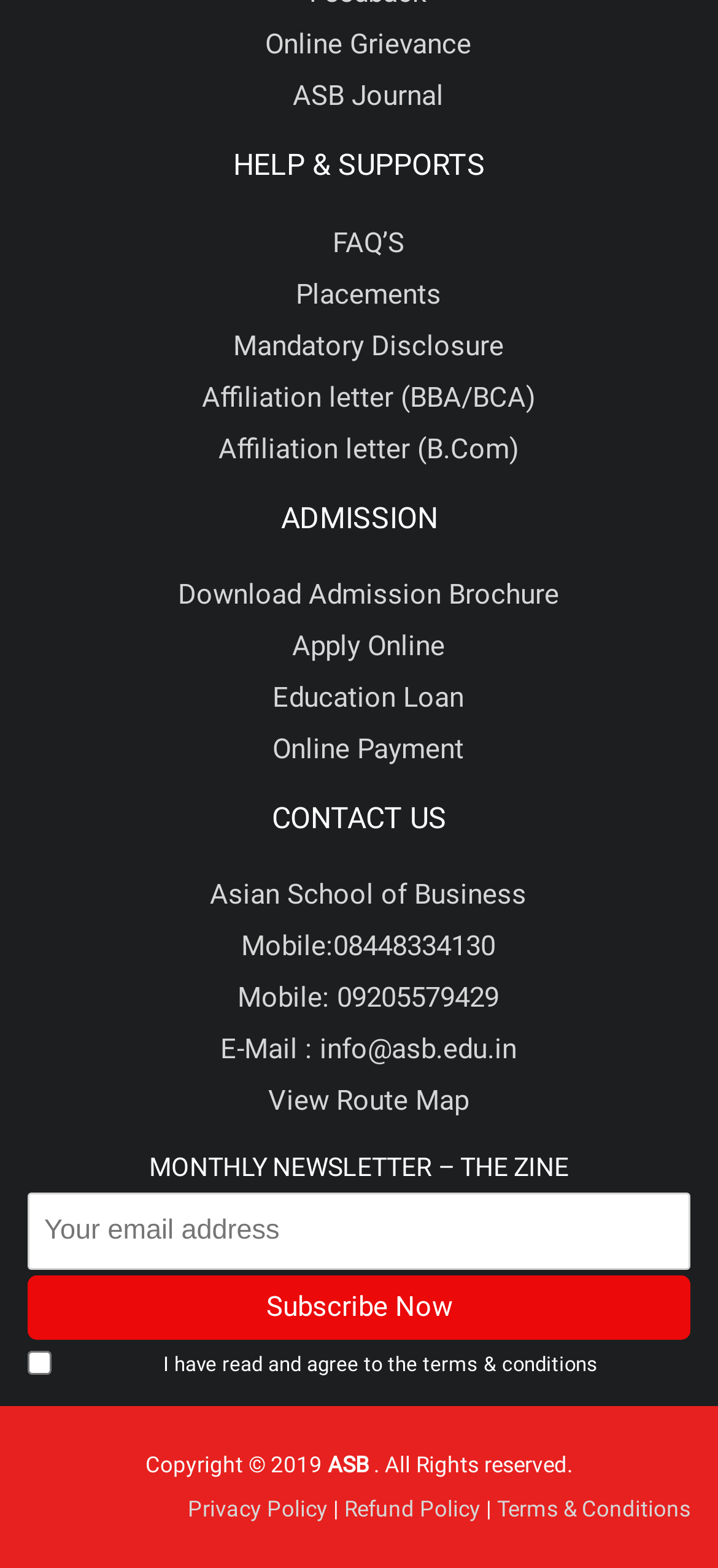Please provide the bounding box coordinates for the element that needs to be clicked to perform the instruction: "View Route Map". The coordinates must consist of four float numbers between 0 and 1, formatted as [left, top, right, bottom].

[0.373, 0.691, 0.653, 0.712]